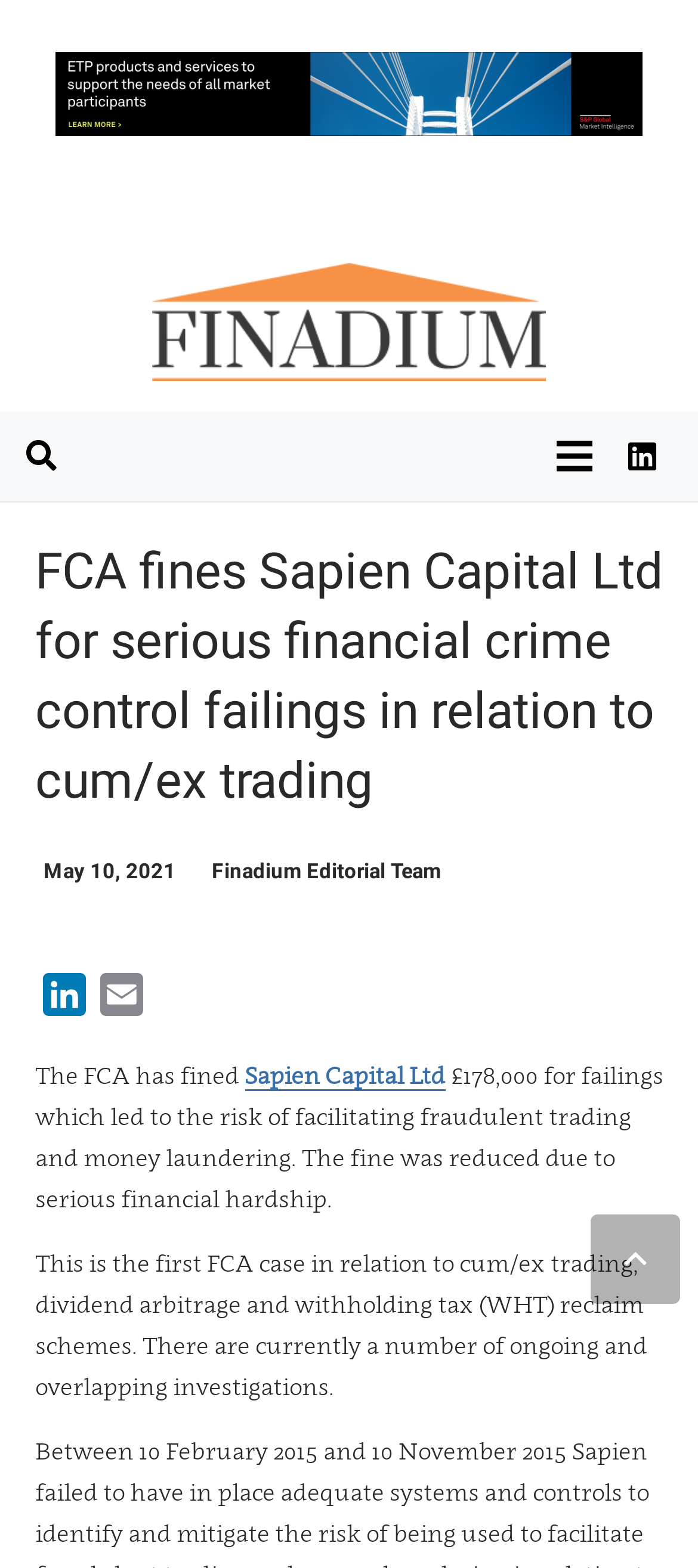Please give a concise answer to this question using a single word or phrase: 
Who is the author of this article?

Finadium Editorial Team